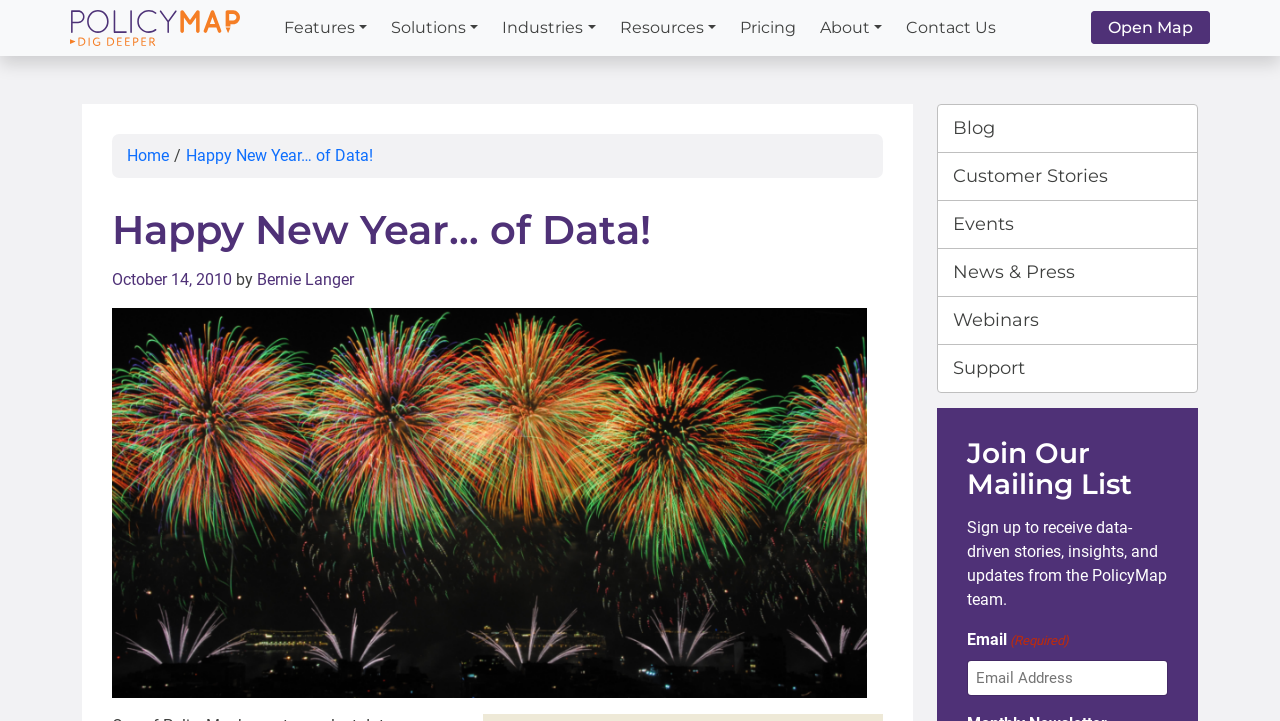How many links are there in the breadcrumb navigation?
Craft a detailed and extensive response to the question.

The breadcrumb navigation is located at the top of the webpage and includes two links: 'Home' and 'Happy New Year… of Data!'. By counting these links, we can determine that there are 2 links in the breadcrumb navigation.